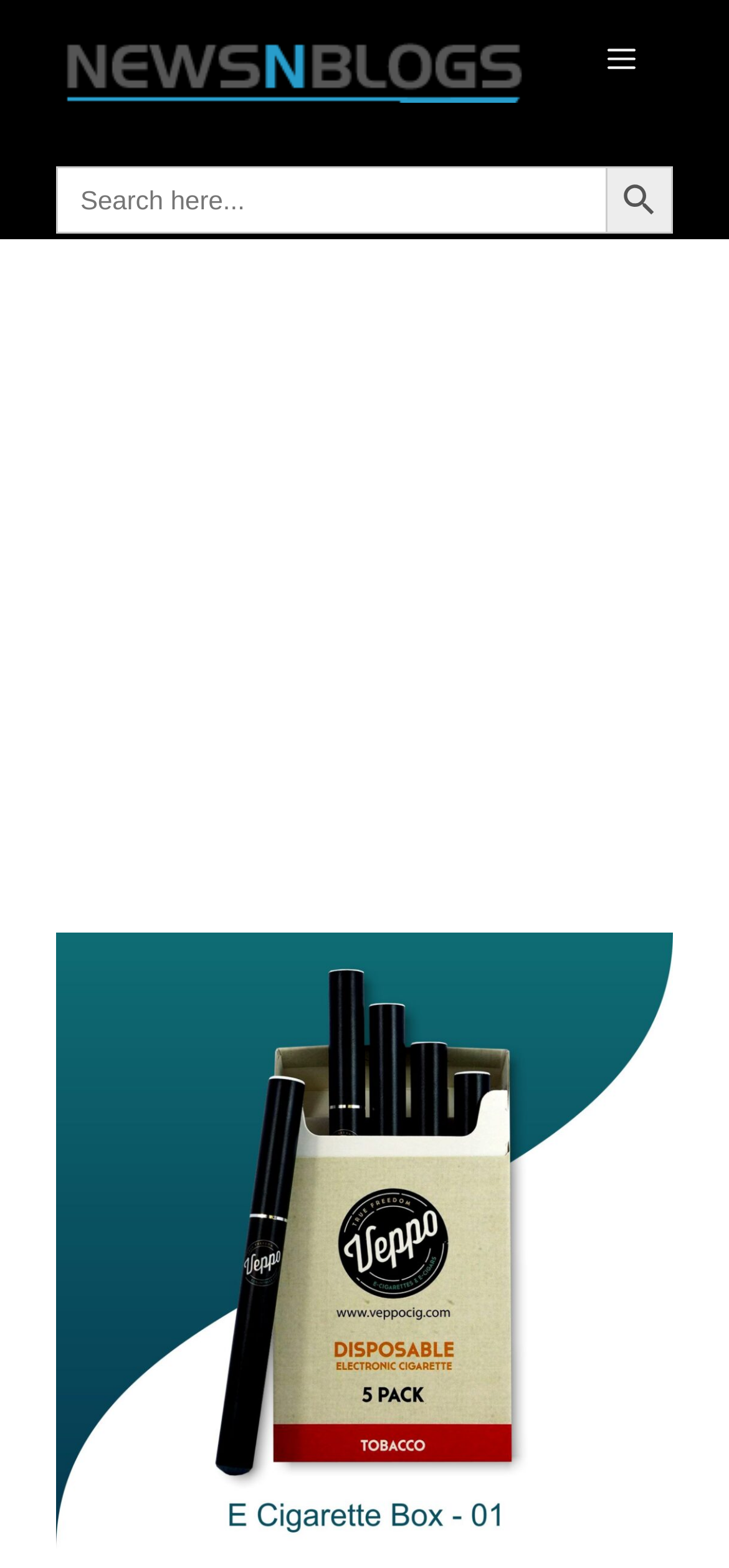Reply to the question below using a single word or brief phrase:
Is the main menu expanded by default?

No